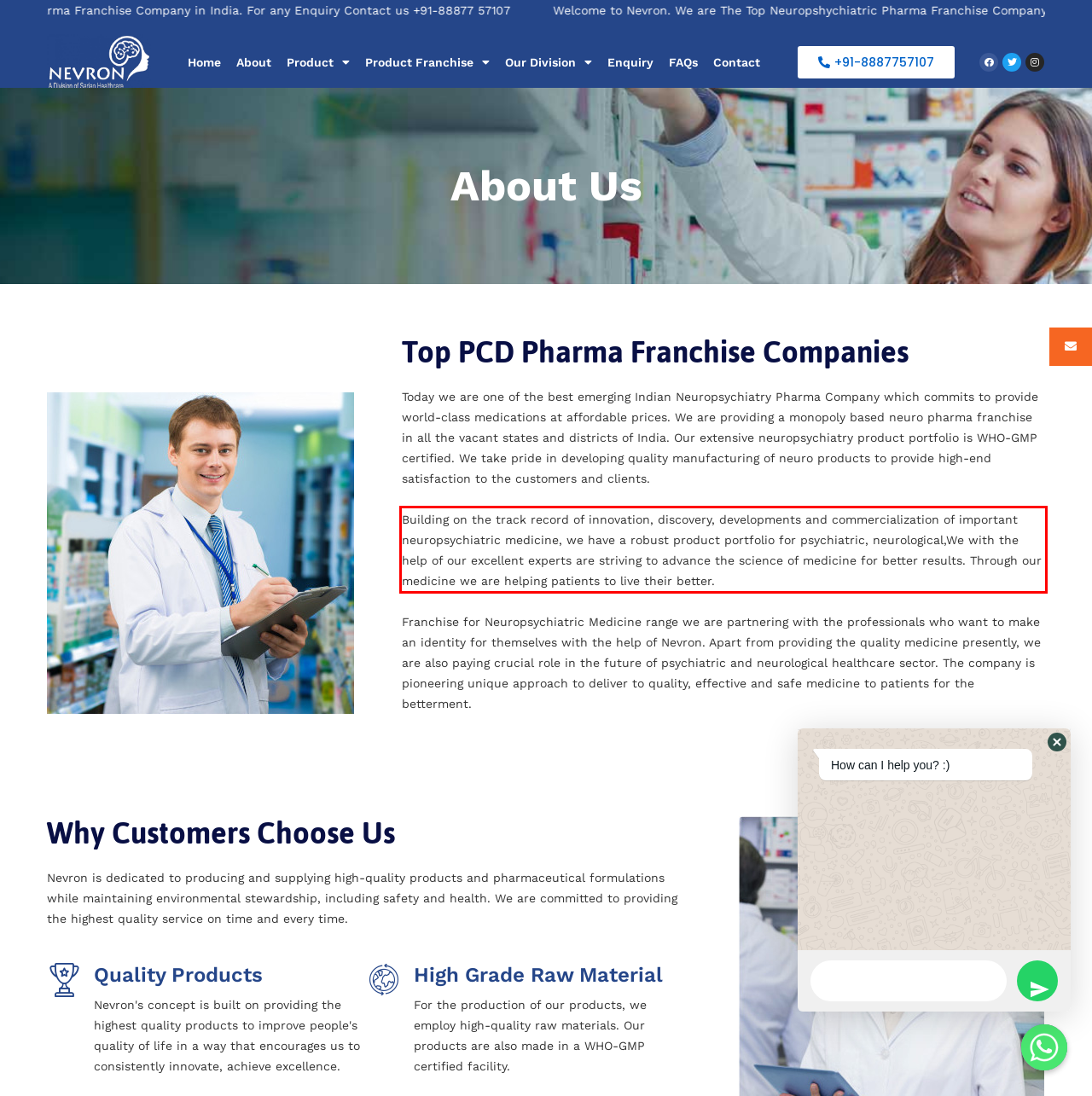Identify and transcribe the text content enclosed by the red bounding box in the given screenshot.

Building on the track record of innovation, discovery, developments and commercialization of important neuropsychiatric medicine, we have a robust product portfolio for psychiatric, neurological,We with the help of our excellent experts are striving to advance the science of medicine for better results. Through our medicine we are helping patients to live their better.